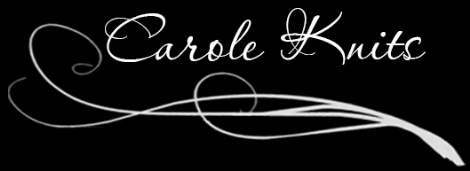Respond with a single word or phrase to the following question: What type of font is used for the text 'Carole Knits'?

cursive